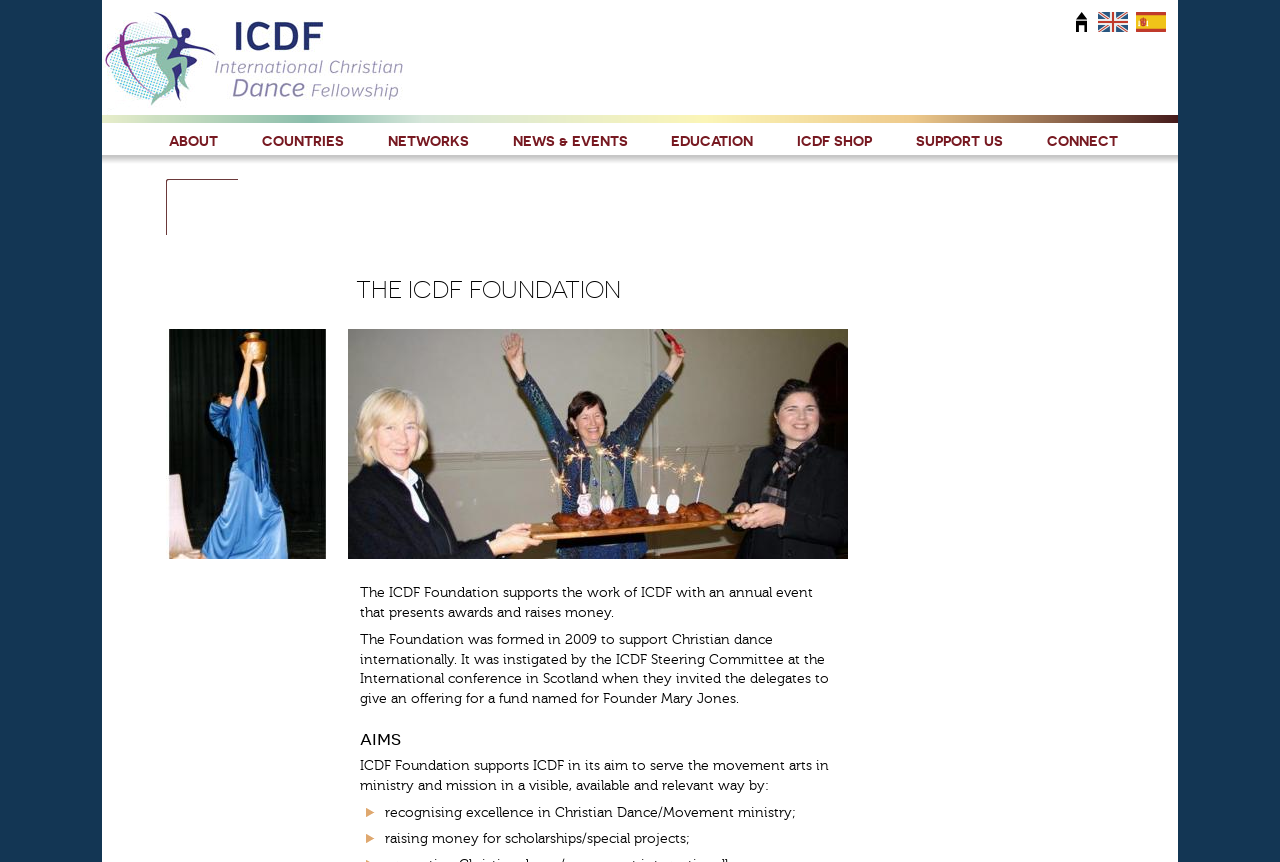Locate the bounding box coordinates of the clickable region to complete the following instruction: "Visit the ABOUT page."

[0.127, 0.153, 0.175, 0.176]